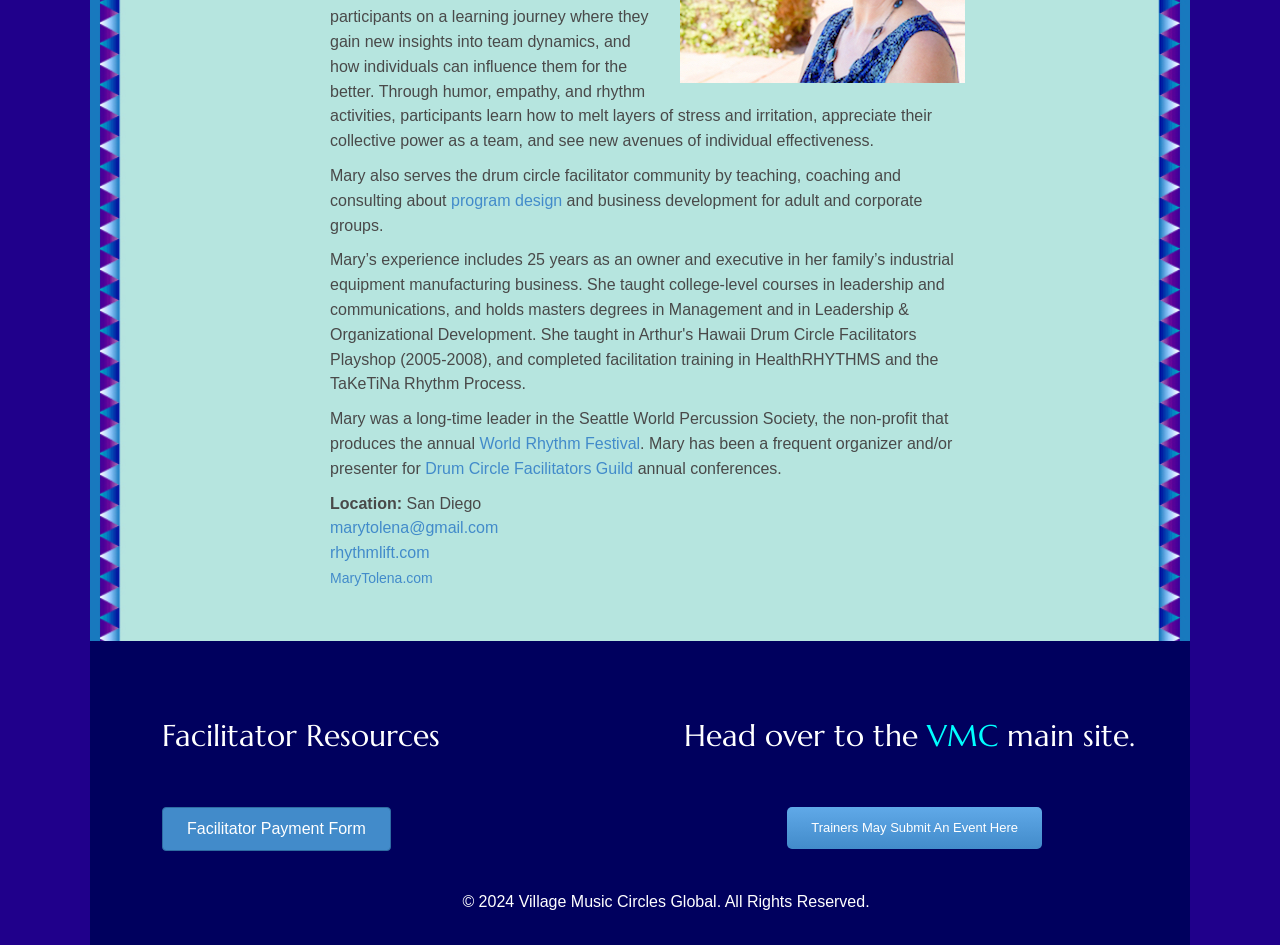From the webpage screenshot, predict the bounding box of the UI element that matches this description: "Drum Circle Facilitators Guild".

[0.332, 0.487, 0.495, 0.505]